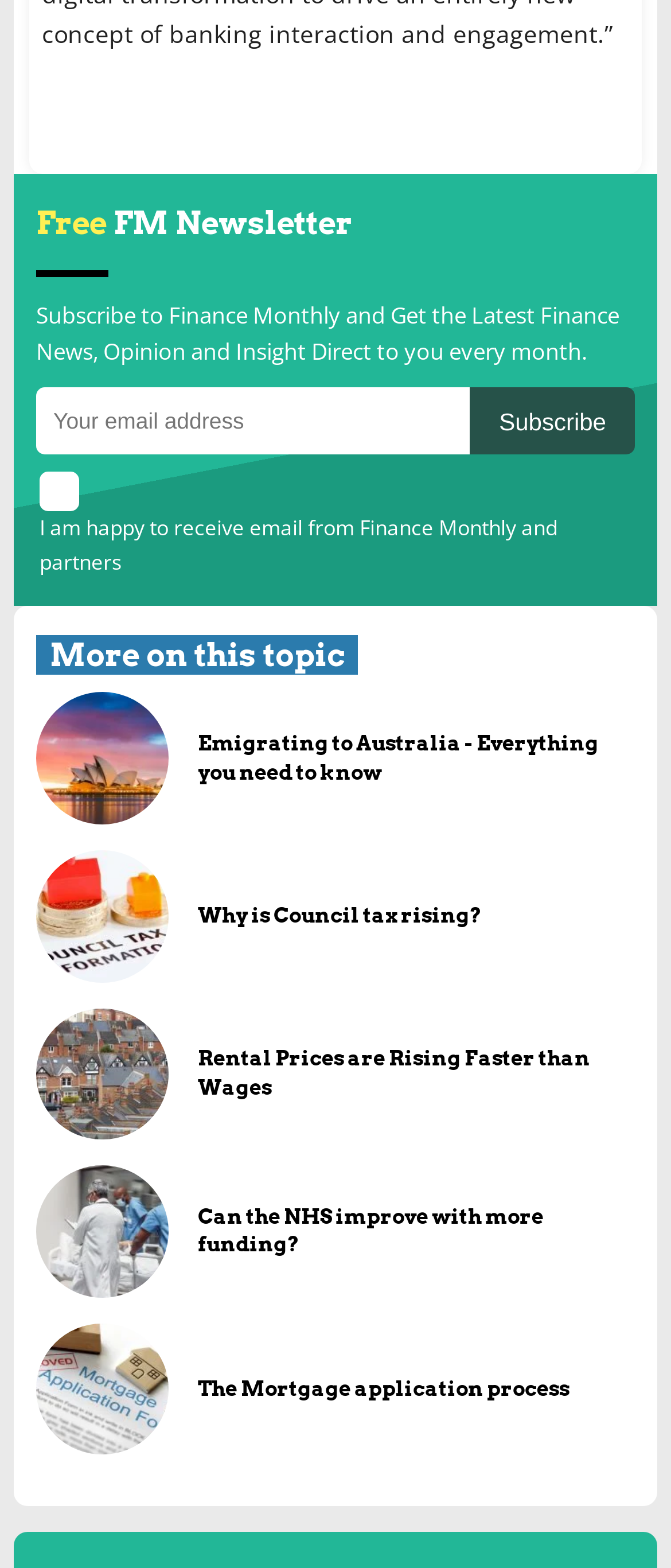Identify the bounding box coordinates of the specific part of the webpage to click to complete this instruction: "Subscribe to the newsletter".

[0.701, 0.247, 0.946, 0.289]